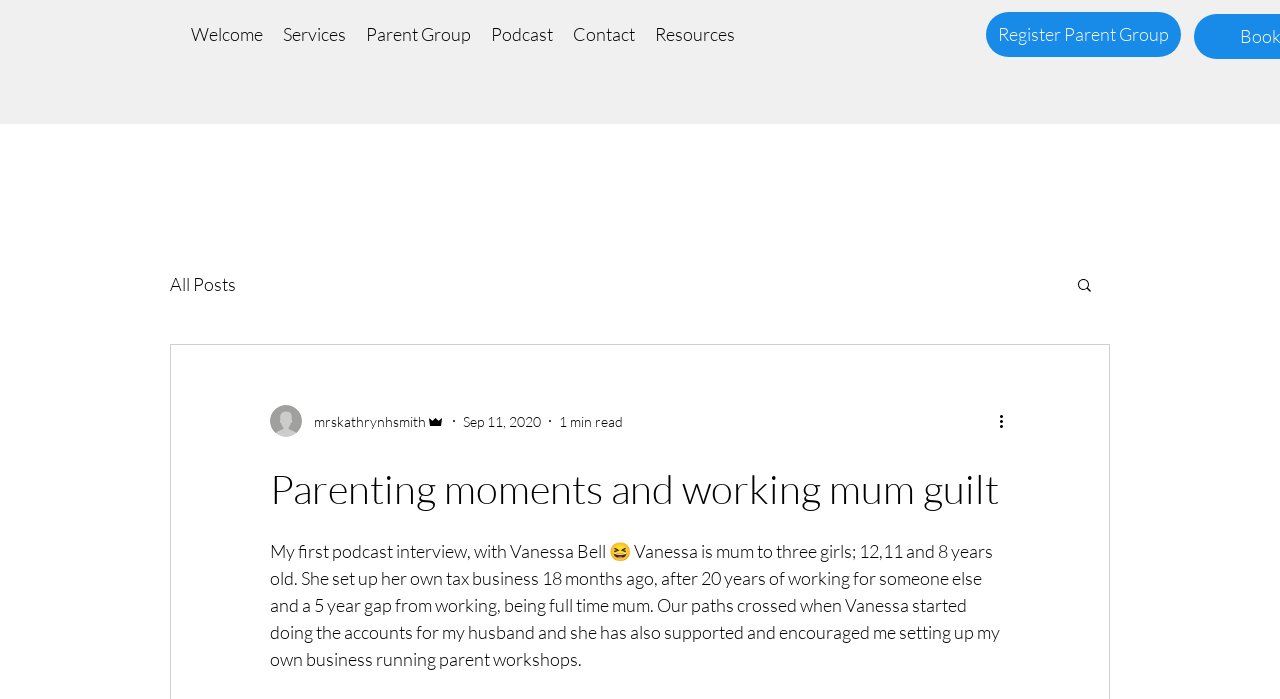What is the purpose of the 'Search' button?
Please use the visual content to give a single word or phrase answer.

To search the blog